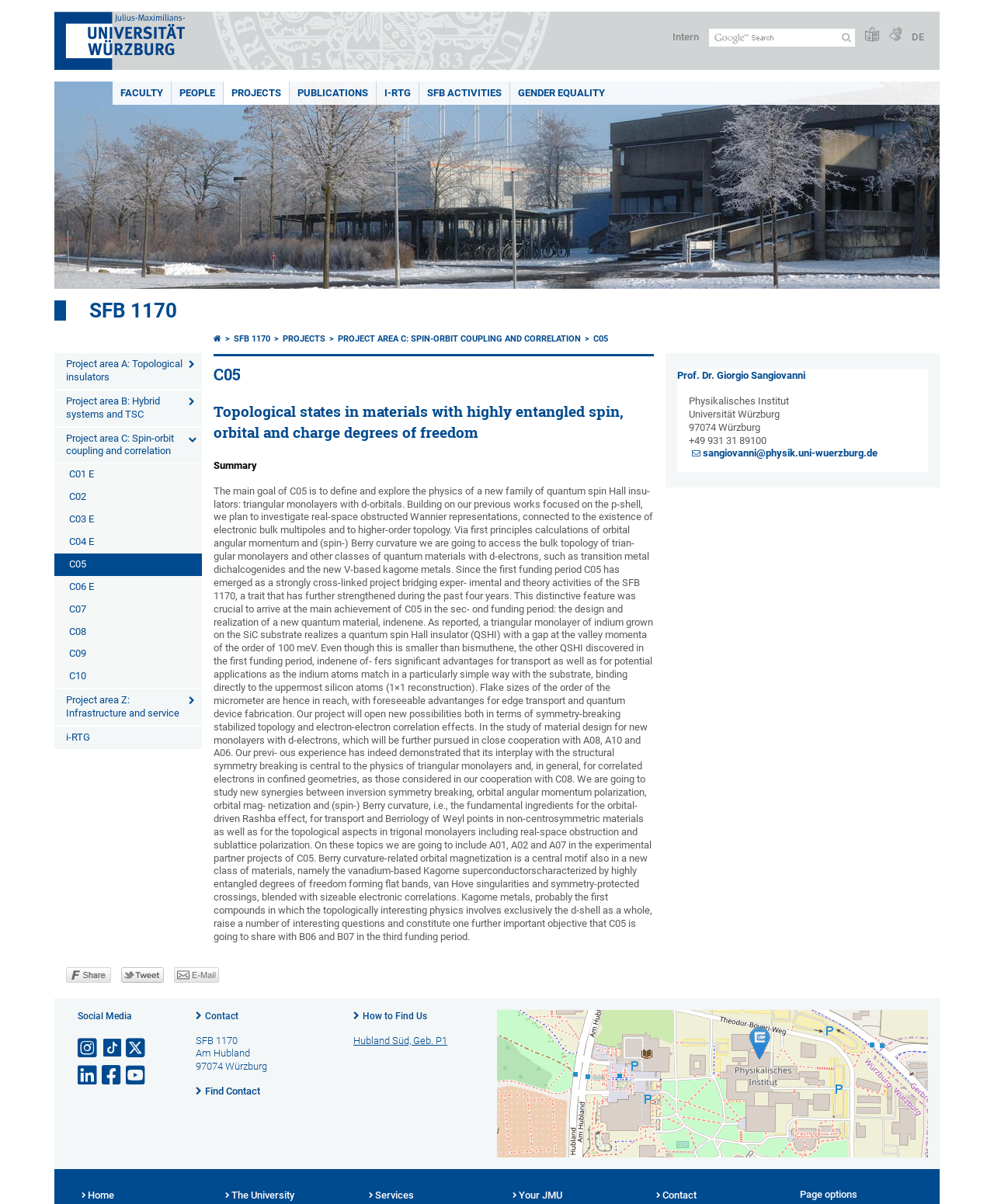Find the bounding box coordinates for the HTML element described in this sentence: "Call now". Provide the coordinates as four float numbers between 0 and 1, in the format [left, top, right, bottom].

None